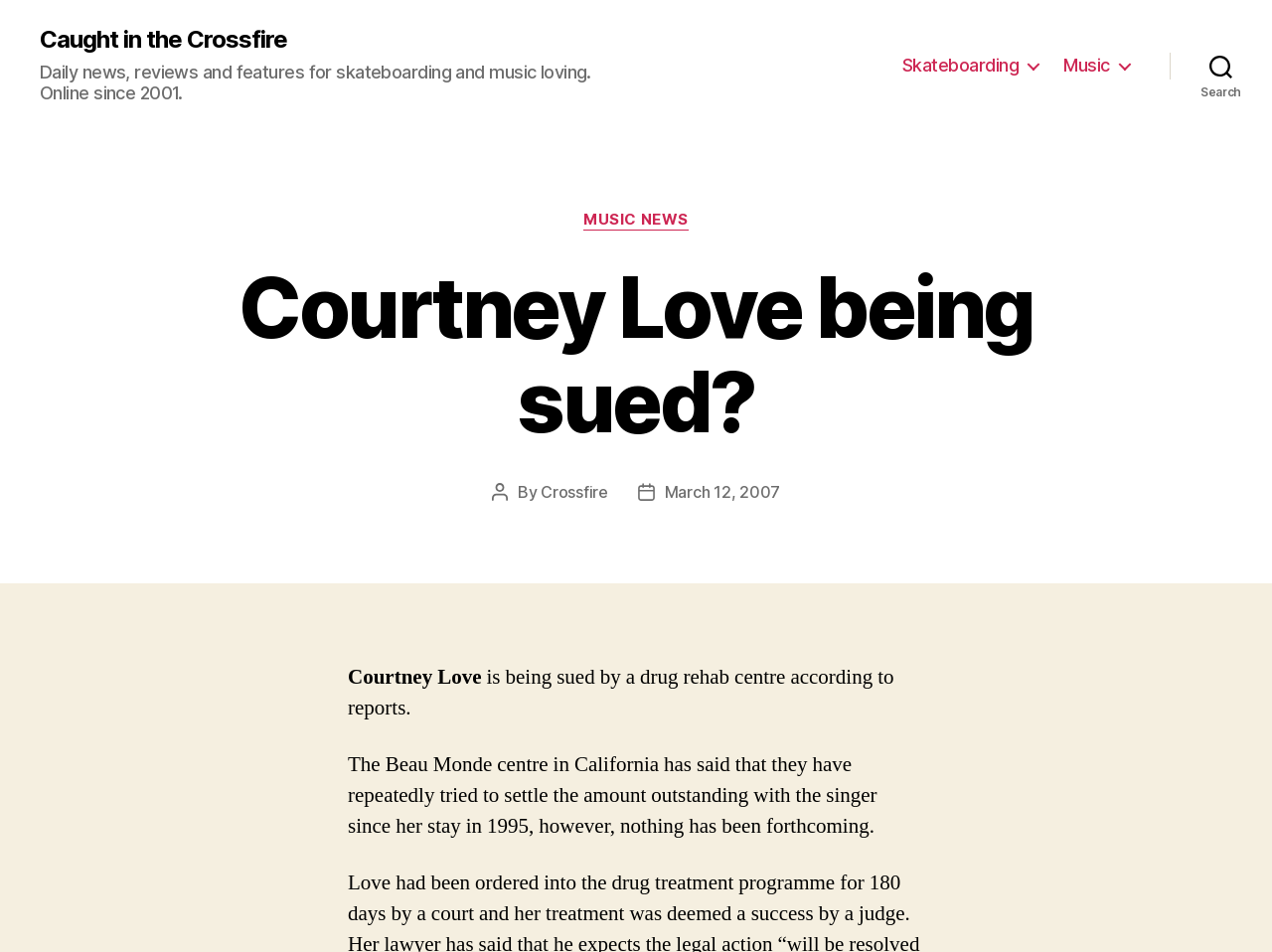Please locate and retrieve the main header text of the webpage.

Courtney Love being sued?